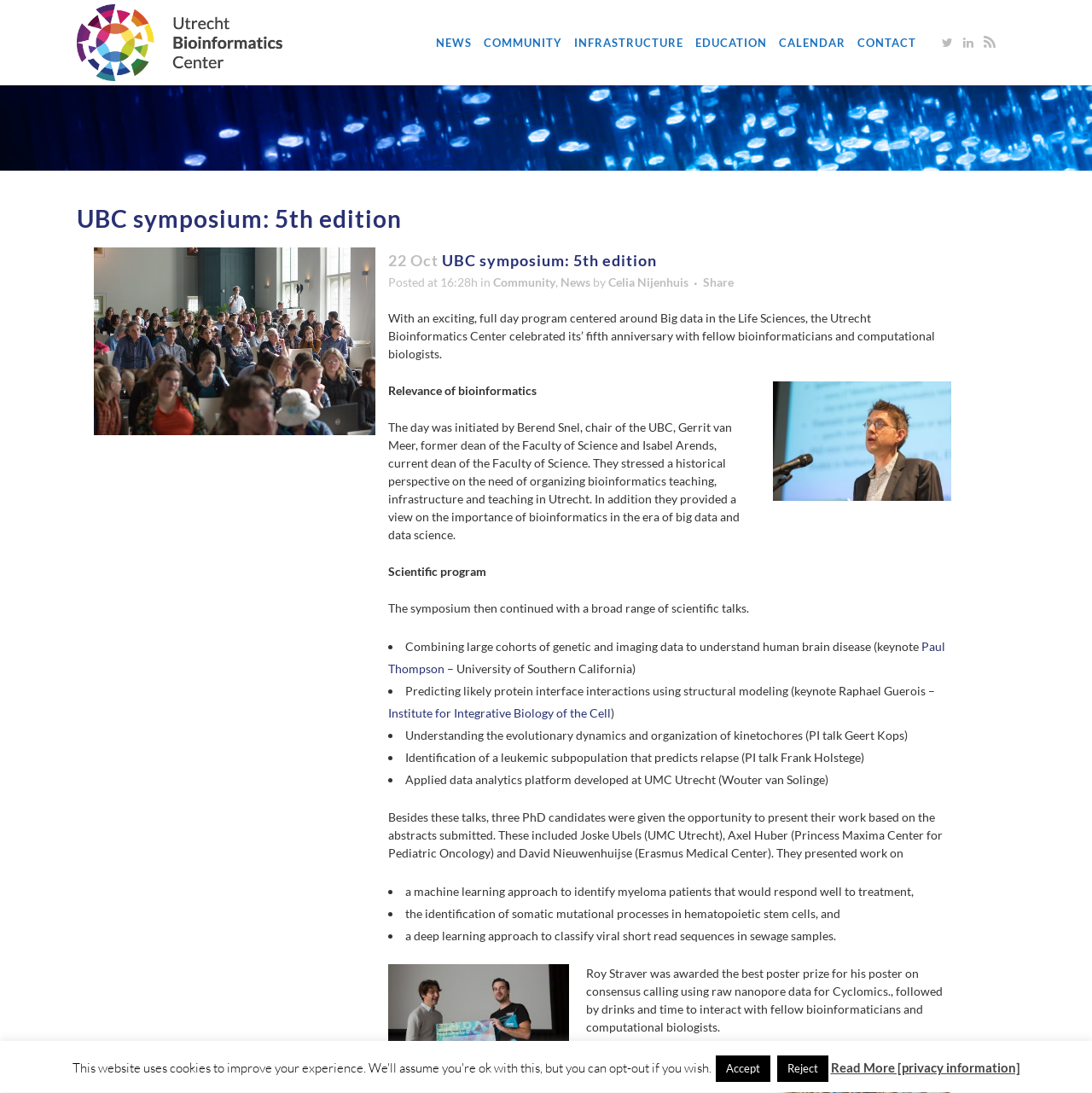Predict the bounding box coordinates of the UI element that matches this description: "Crafting Product Reviews". The coordinates should be in the format [left, top, right, bottom] with each value between 0 and 1.

None